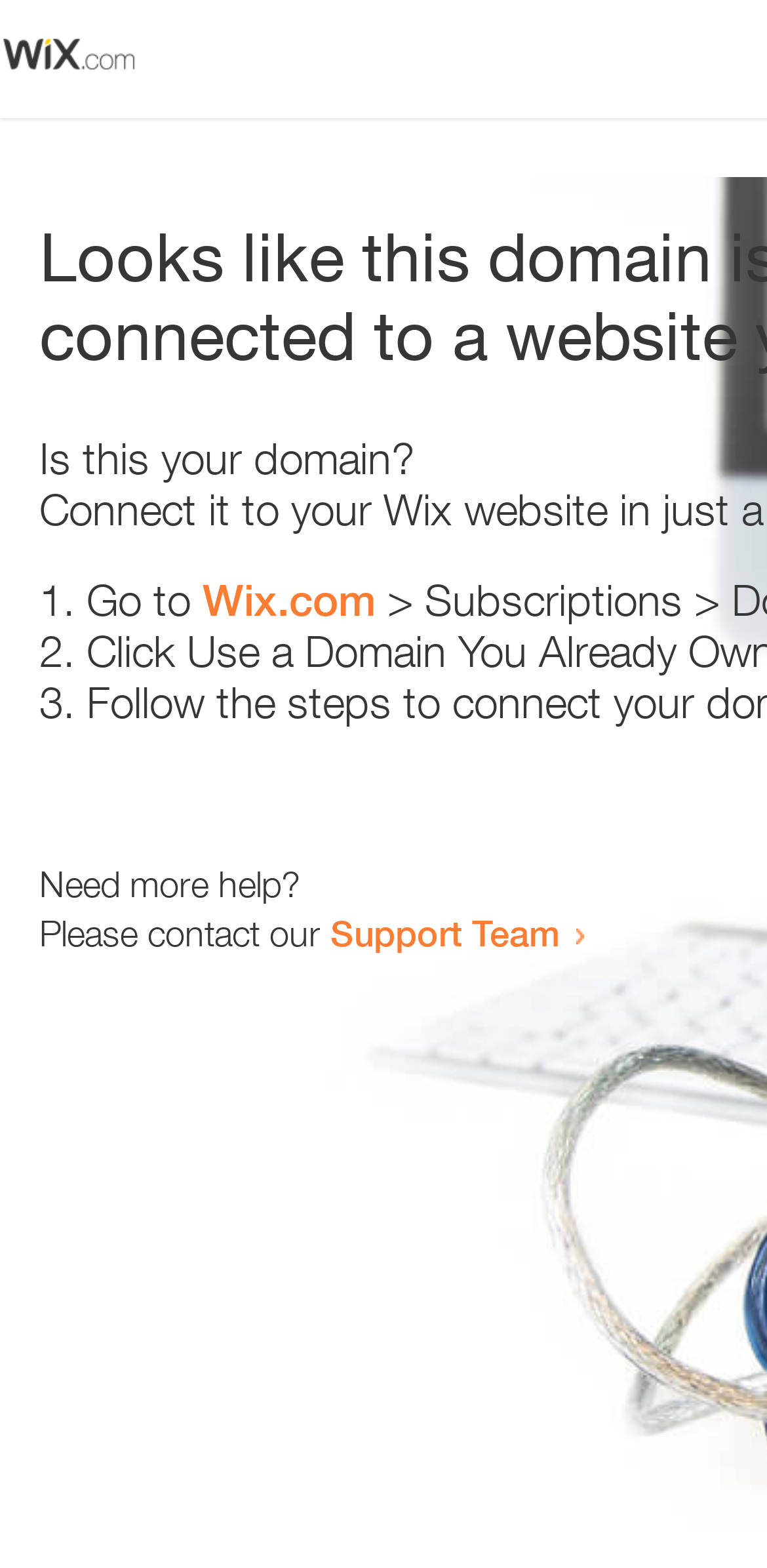Give a one-word or phrase response to the following question: What is the contact option mentioned in the webpage?

Support Team